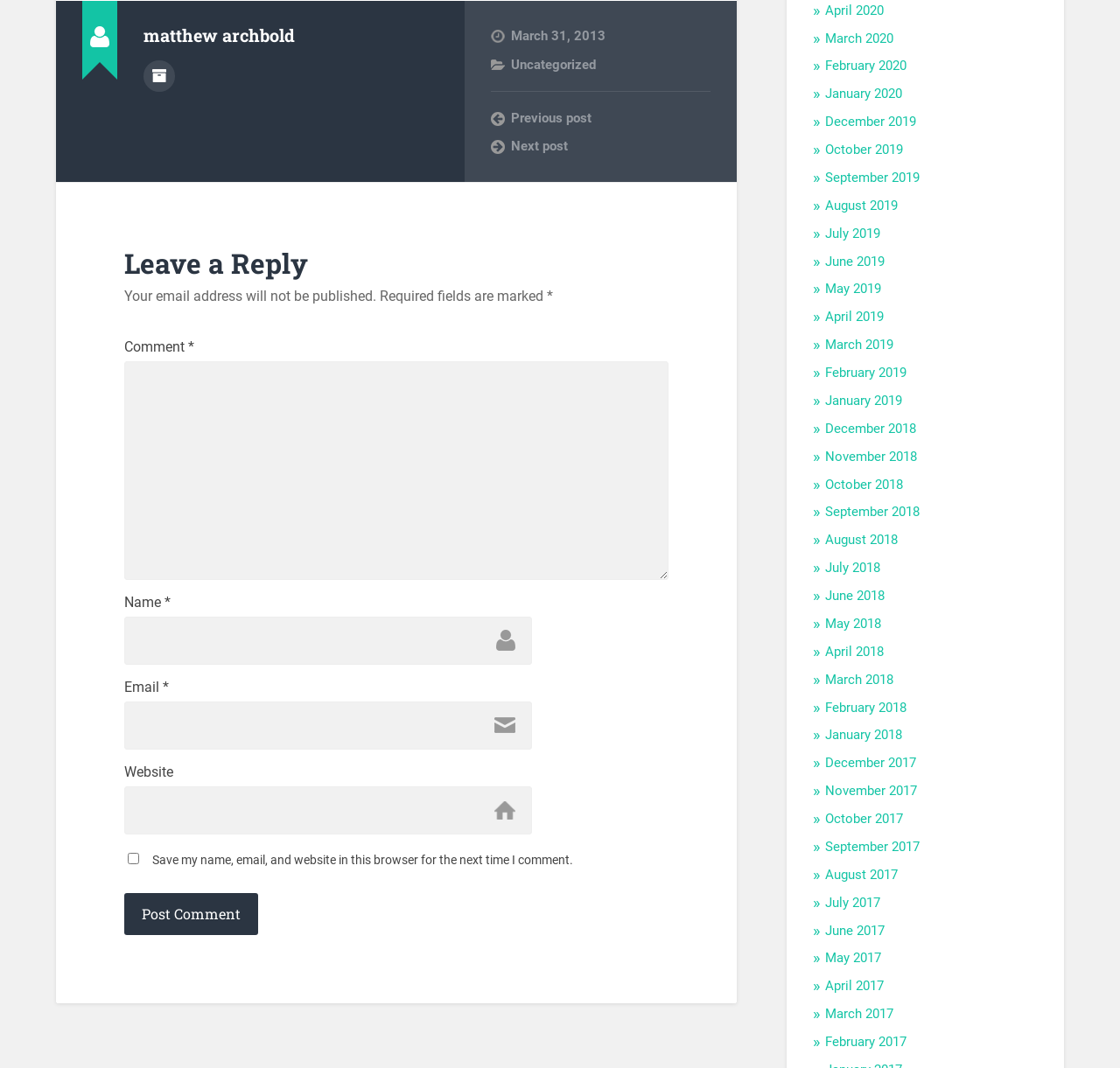Locate the bounding box coordinates of the item that should be clicked to fulfill the instruction: "Click on the 'Next post' link".

[0.438, 0.129, 0.634, 0.145]